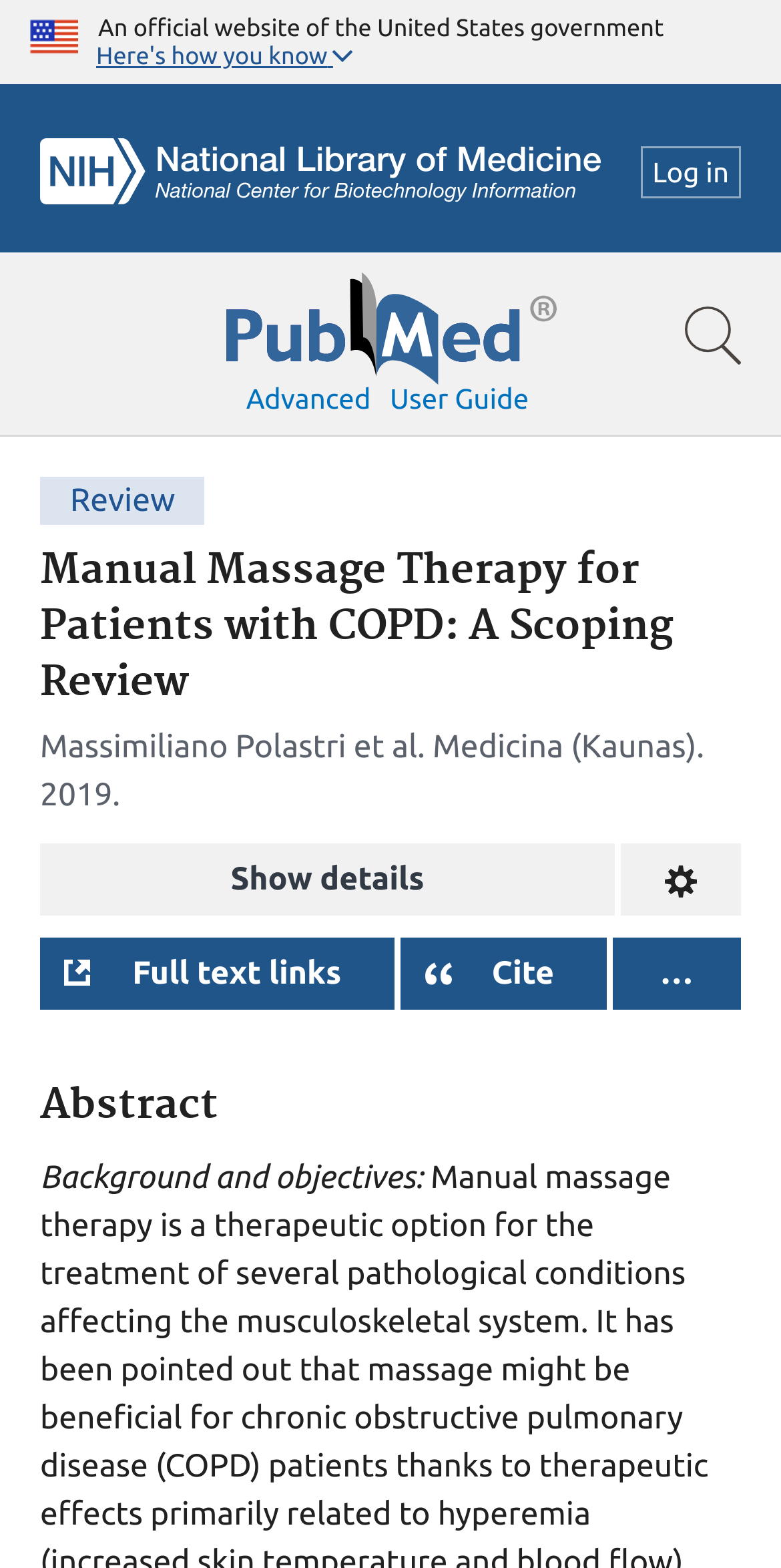Provide a brief response to the question using a single word or phrase: 
What is the name of the journal where this review was published?

Medicina (Kaunas)